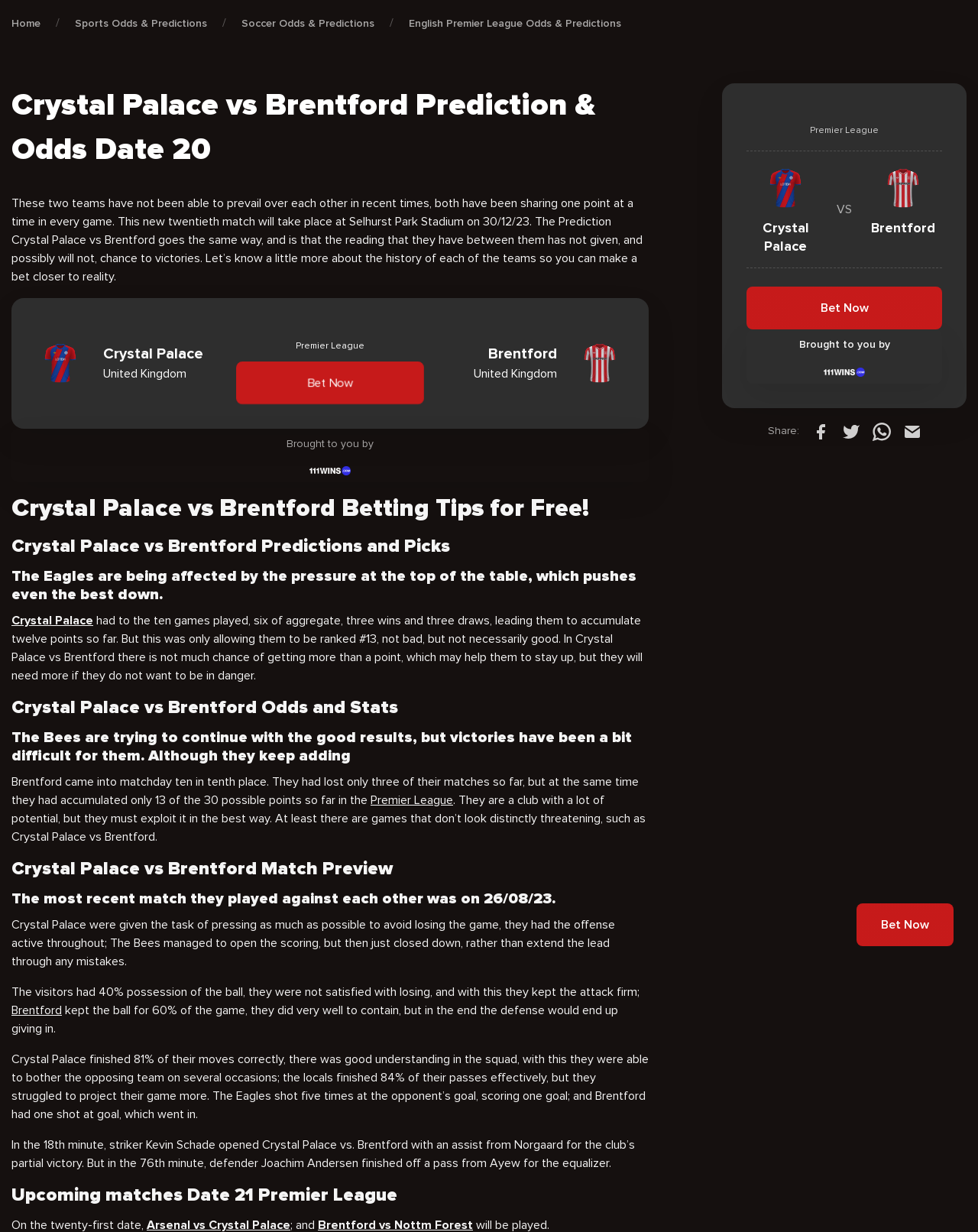Determine the bounding box coordinates of the area to click in order to meet this instruction: "Click on 'Home'".

[0.012, 0.014, 0.041, 0.024]